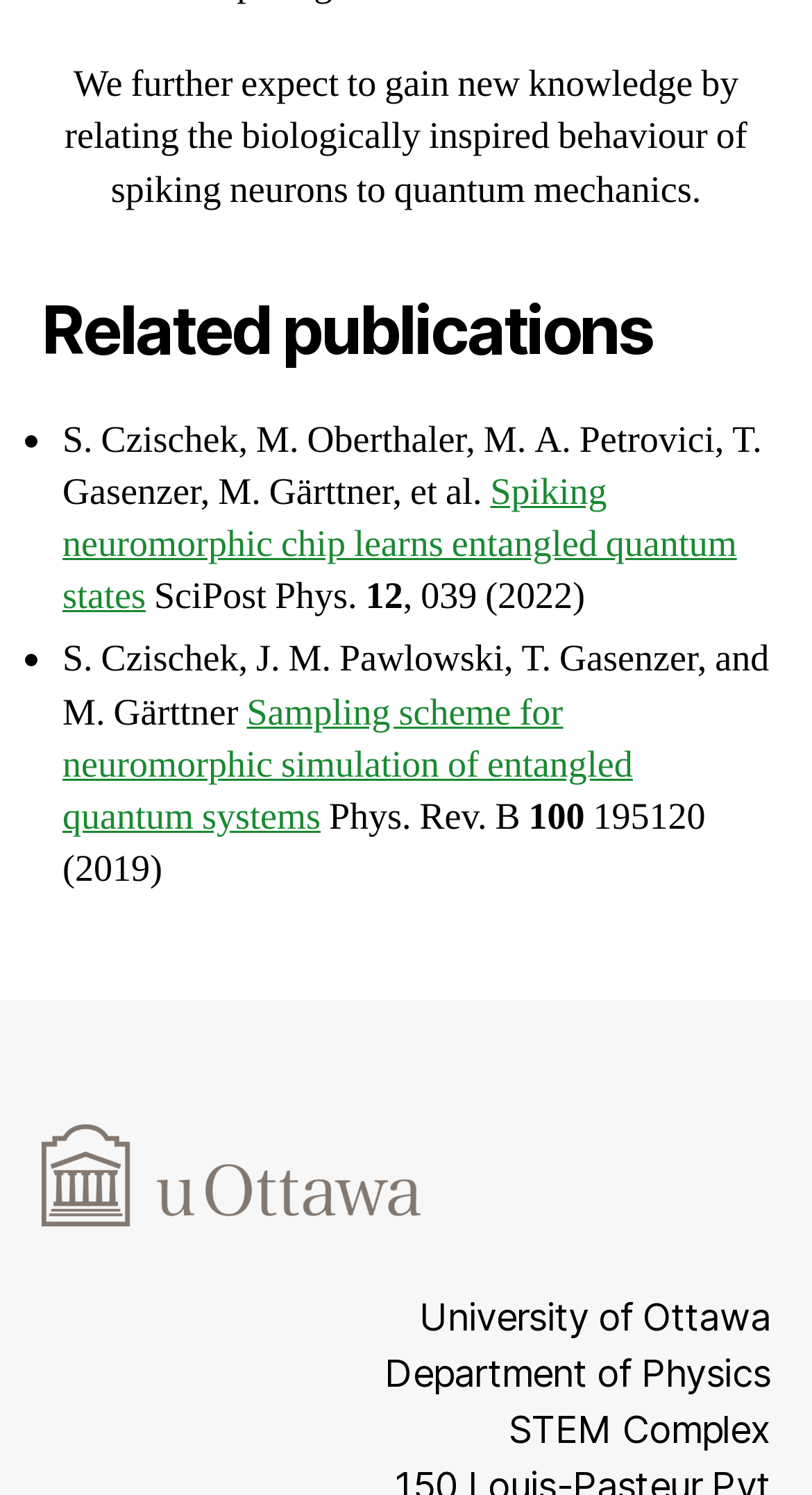What is the department of the university mentioned?
Please provide a full and detailed response to the question.

I looked at the text at the bottom of the page and found the department name 'Department of Physics'.